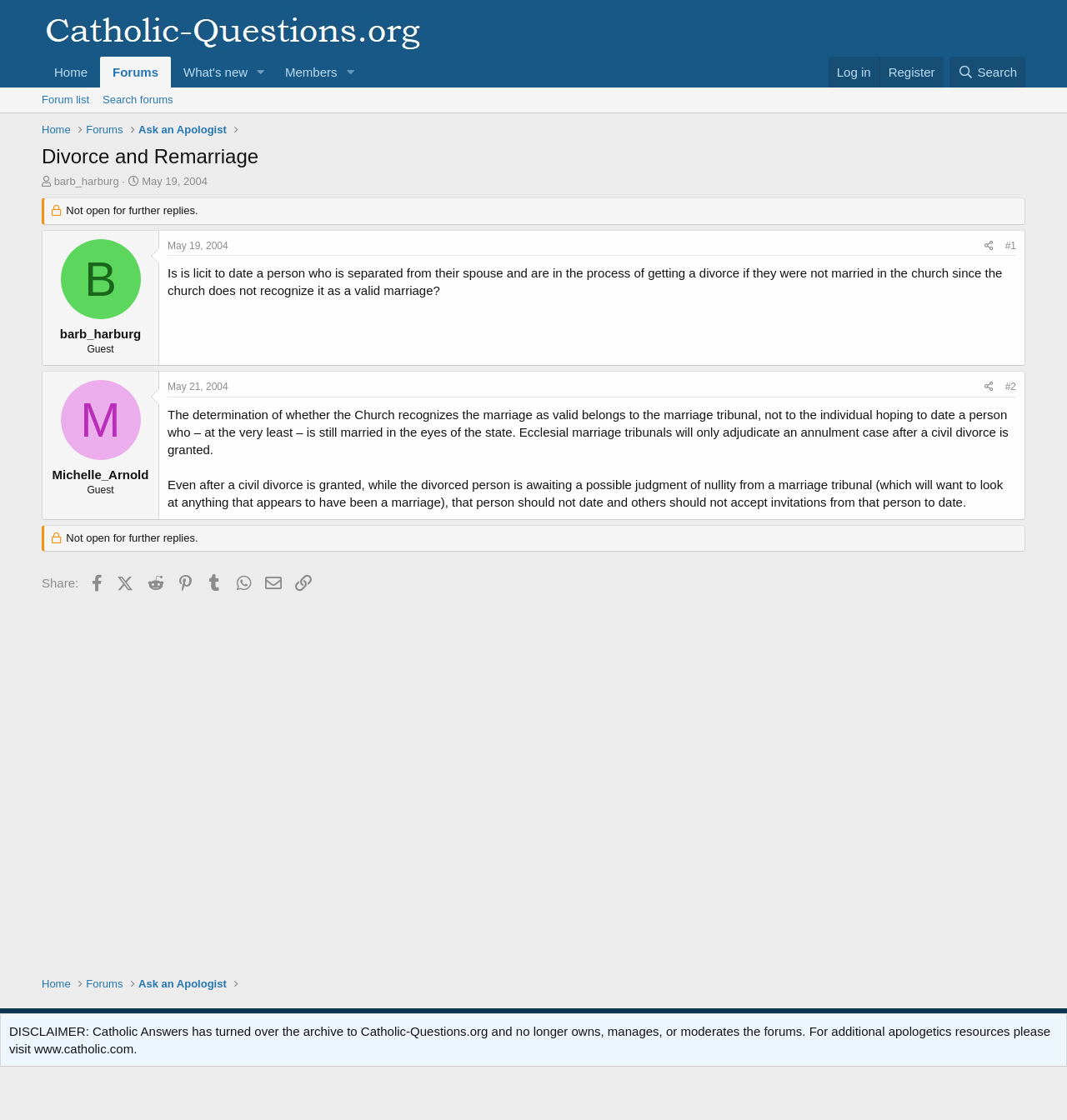Please find the bounding box coordinates of the element's region to be clicked to carry out this instruction: "View the thread starter's profile".

[0.05, 0.156, 0.111, 0.168]